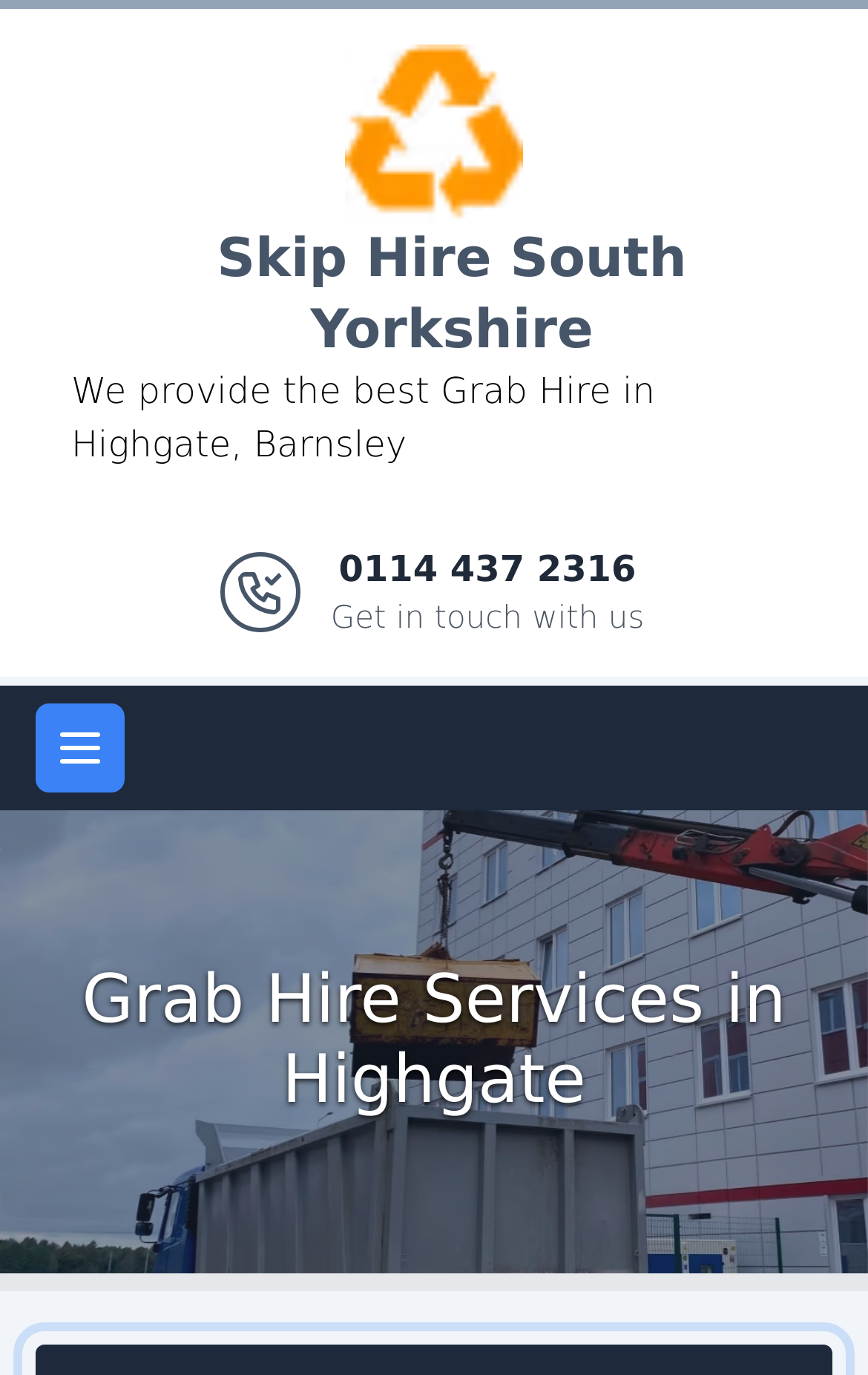Please find and generate the text of the main header of the webpage.

Grab Hire Services in Highgate